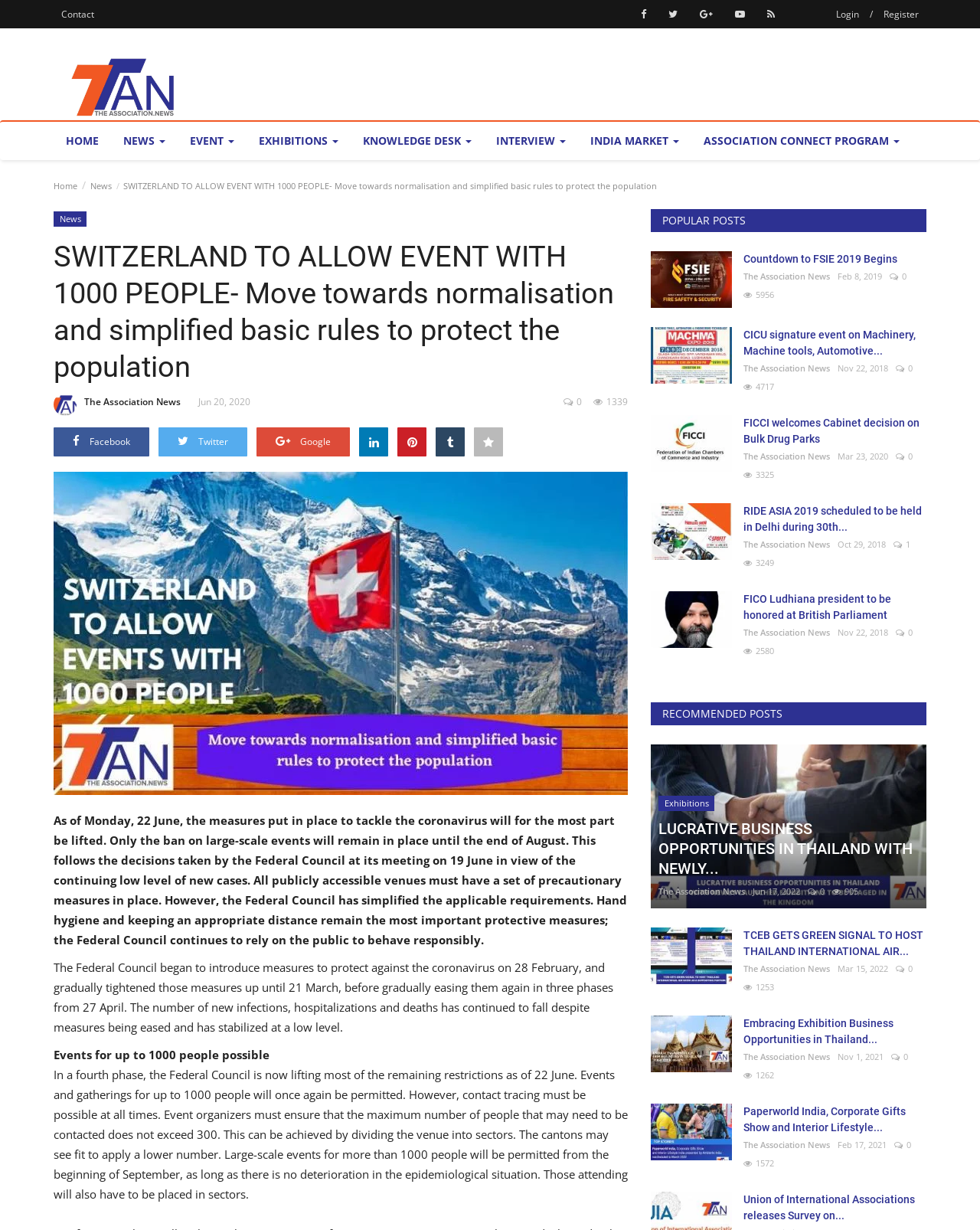What is the name of the news organization?
Based on the image, answer the question in a detailed manner.

The news organization is mentioned multiple times in the article, and its logo is also displayed at the top of the webpage.